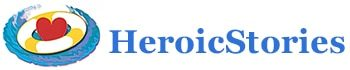Using the details in the image, give a detailed response to the question below:
What is the font color of the text 'HeroicStories'?

The text 'HeroicStories' is presented in a playful blue font, which suggests a welcoming and positive atmosphere, aligning with the site's mission of restoring faith in humanity through heartfelt stories and personal experiences.